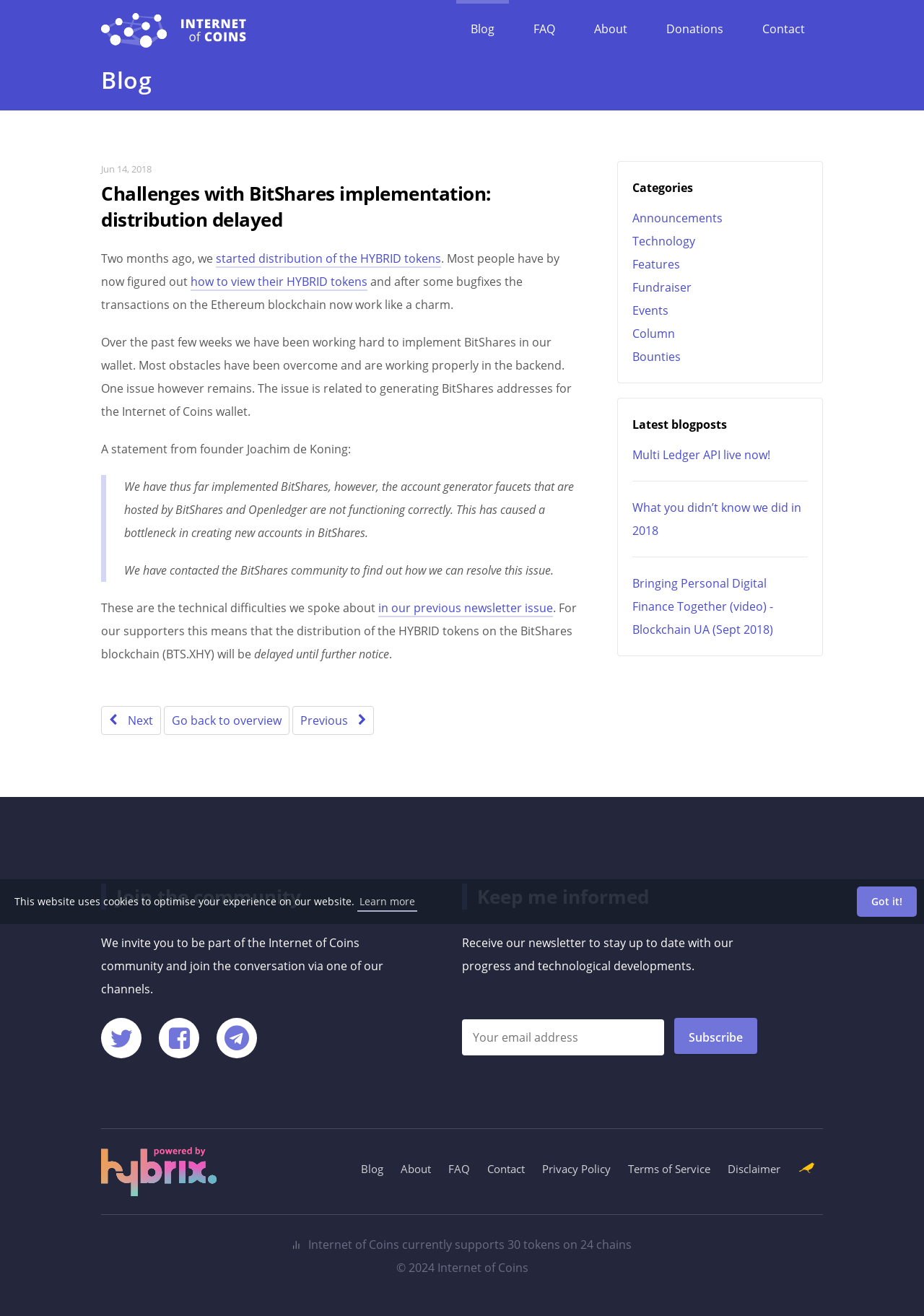Respond with a single word or short phrase to the following question: 
What is the topic of the blog post?

Challenges with BitShares implementation